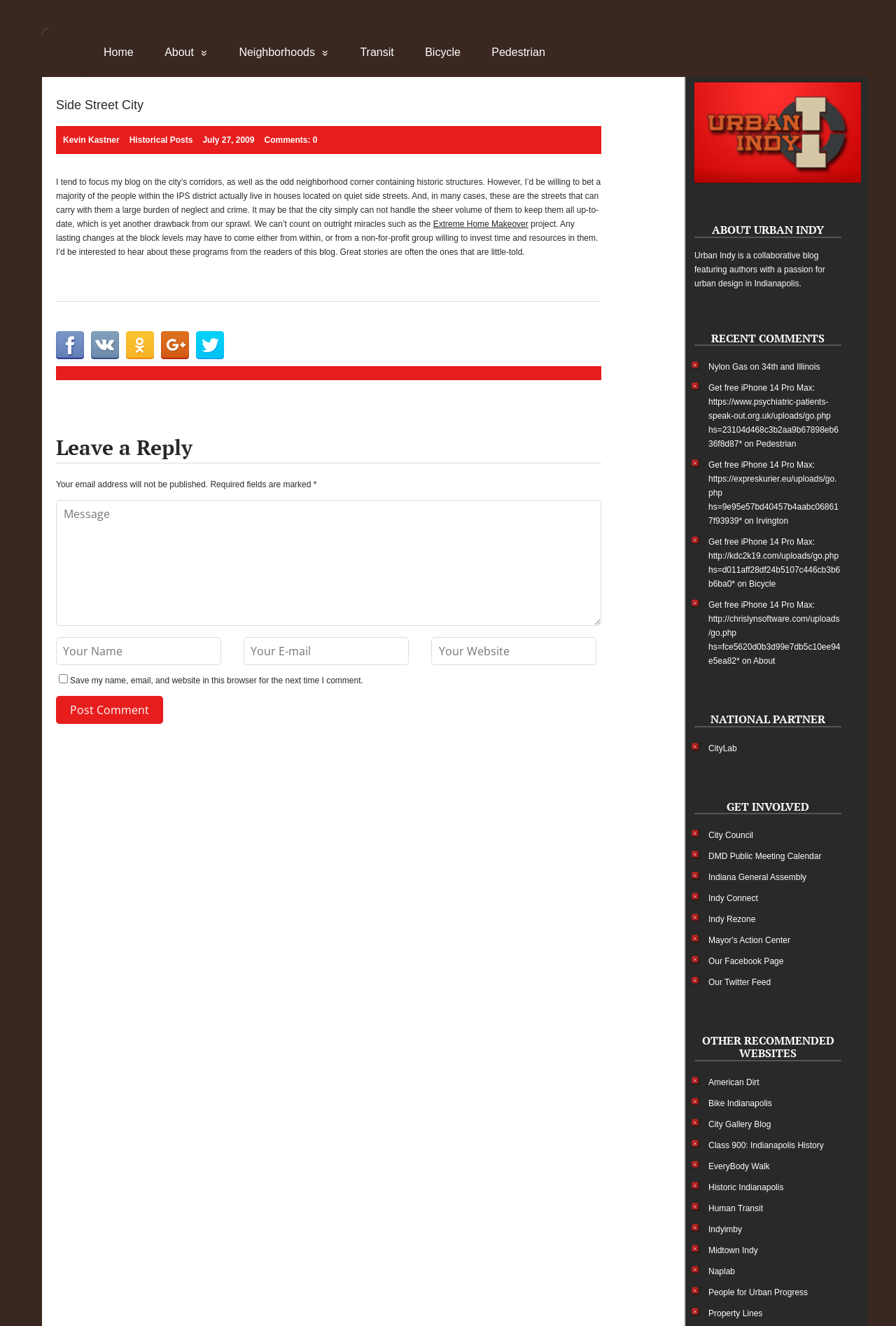Determine the bounding box coordinates of the element that should be clicked to execute the following command: "Check recent comments".

[0.794, 0.249, 0.92, 0.261]